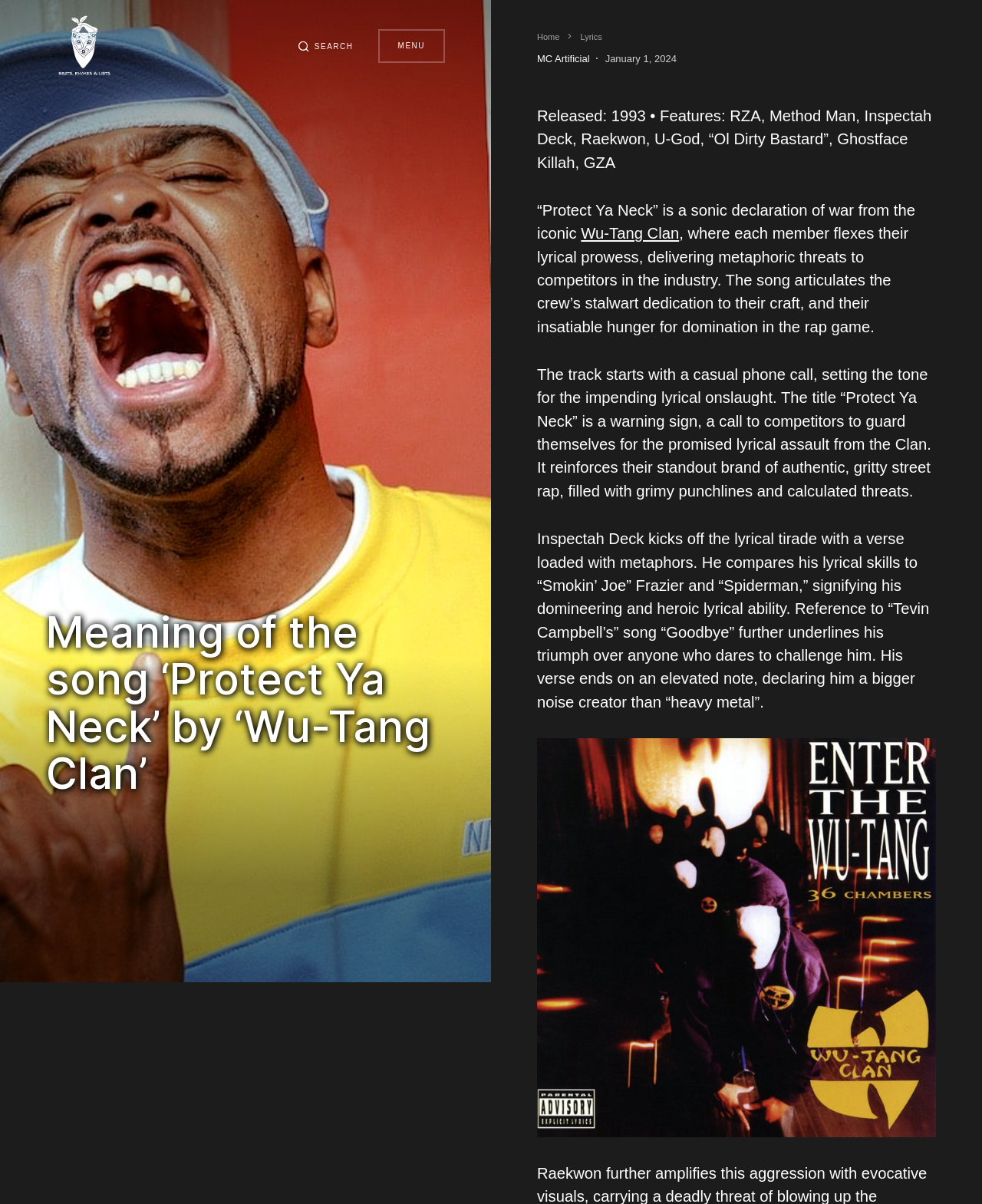Who is the first rapper mentioned in the song analysis?
Refer to the image and provide a concise answer in one word or phrase.

Inspectah Deck